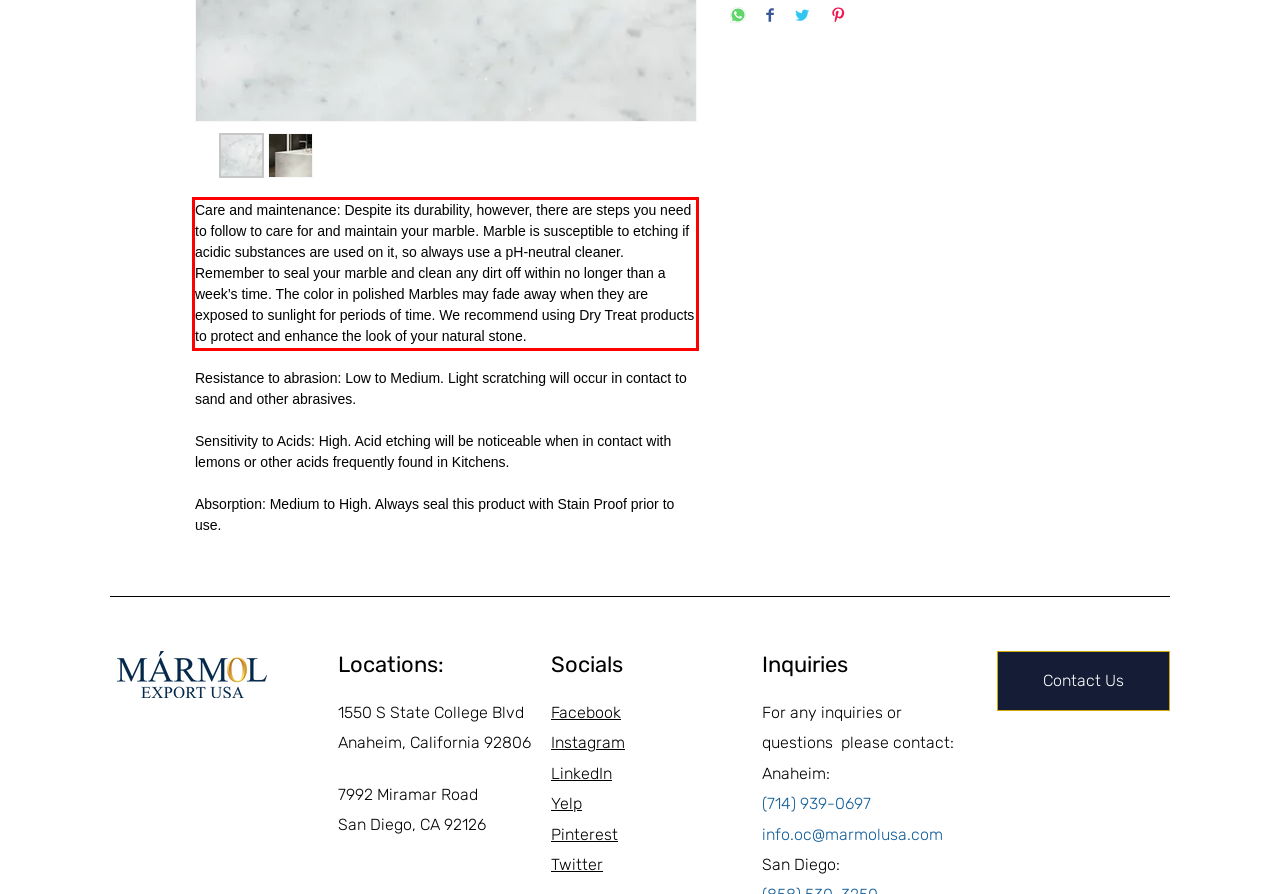Given the screenshot of the webpage, identify the red bounding box, and recognize the text content inside that red bounding box.

Care and maintenance: Despite its durability, however, there are steps you need to follow to care for and maintain your marble. Marble is susceptible to etching if acidic substances are used on it, so always use a pH-neutral cleaner. Remember to seal your marble and clean any dirt off within no longer than a week’s time. The color in polished Marbles may fade away when they are exposed to sunlight for periods of time. We recommend using Dry Treat products to protect and enhance the look of your natural stone.